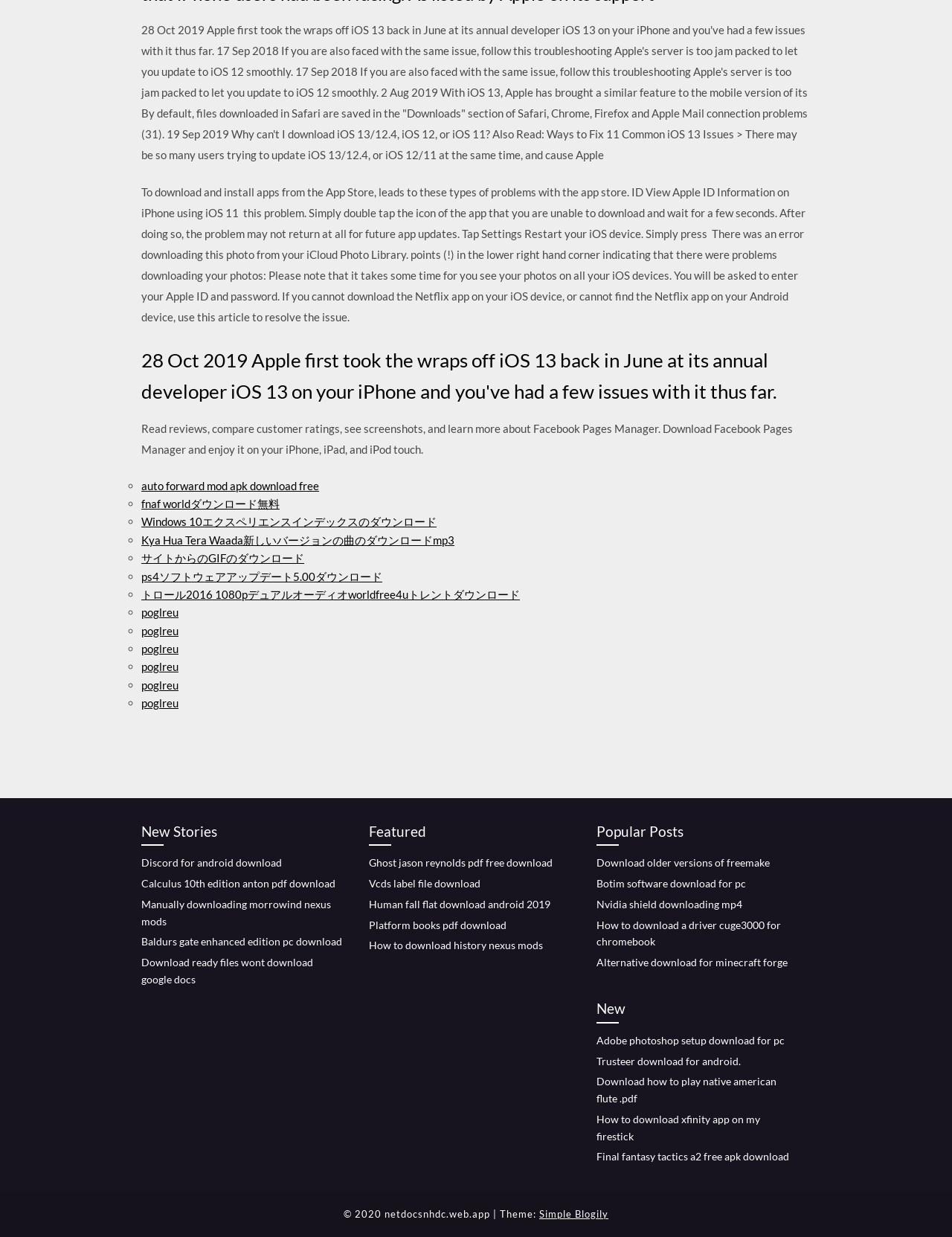Locate the bounding box coordinates of the area where you should click to accomplish the instruction: "Download Adobe photoshop setup for pc".

[0.627, 0.836, 0.824, 0.846]